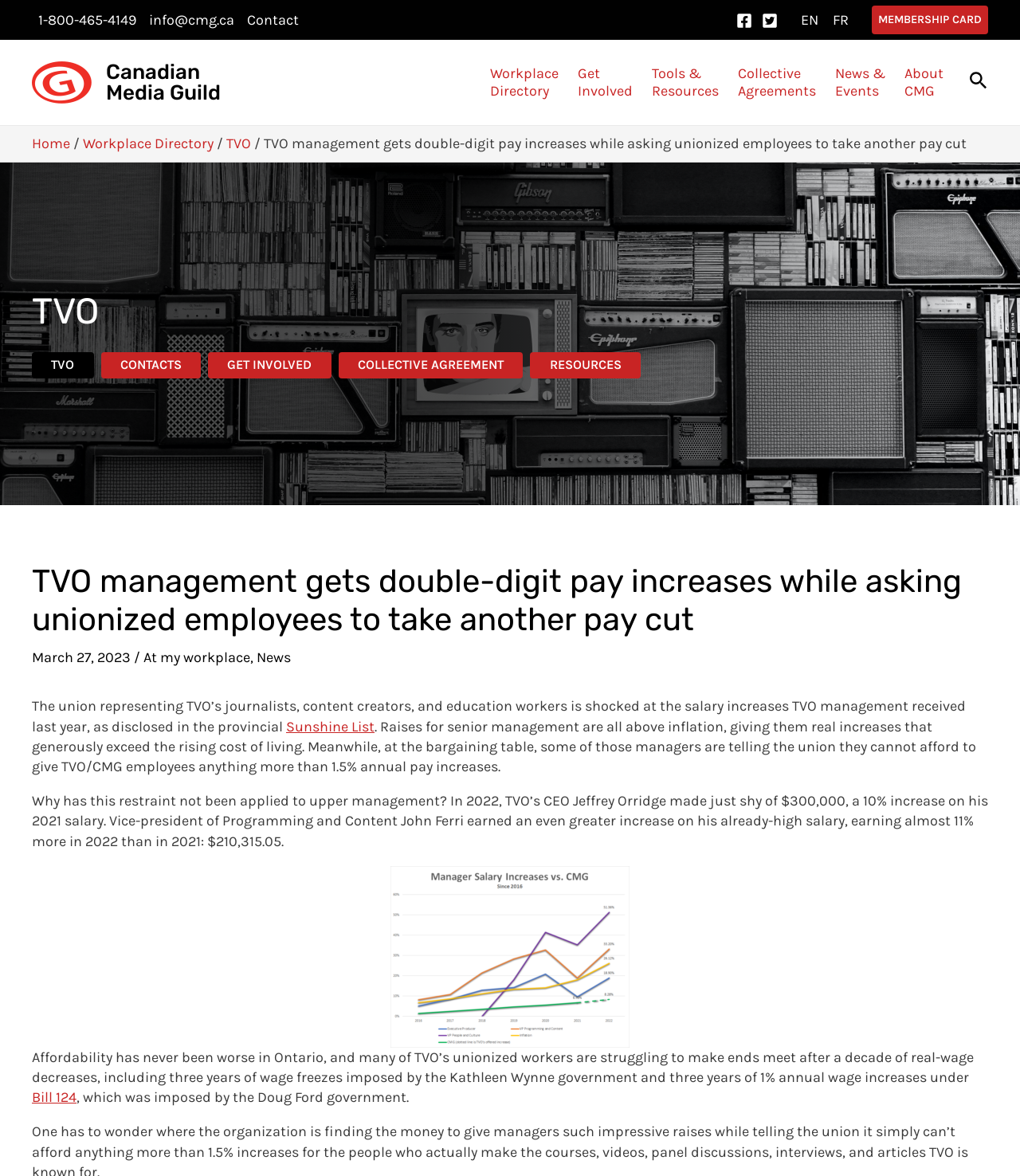Based on the image, provide a detailed response to the question:
What is the salary of TVO's CEO Jeffrey Orridge in 2022?

The answer can be found in the article content, where it is mentioned that 'In 2022, TVO’s CEO Jeffrey Orridge made just shy of $300,000, a 10% increase on his 2021 salary.'